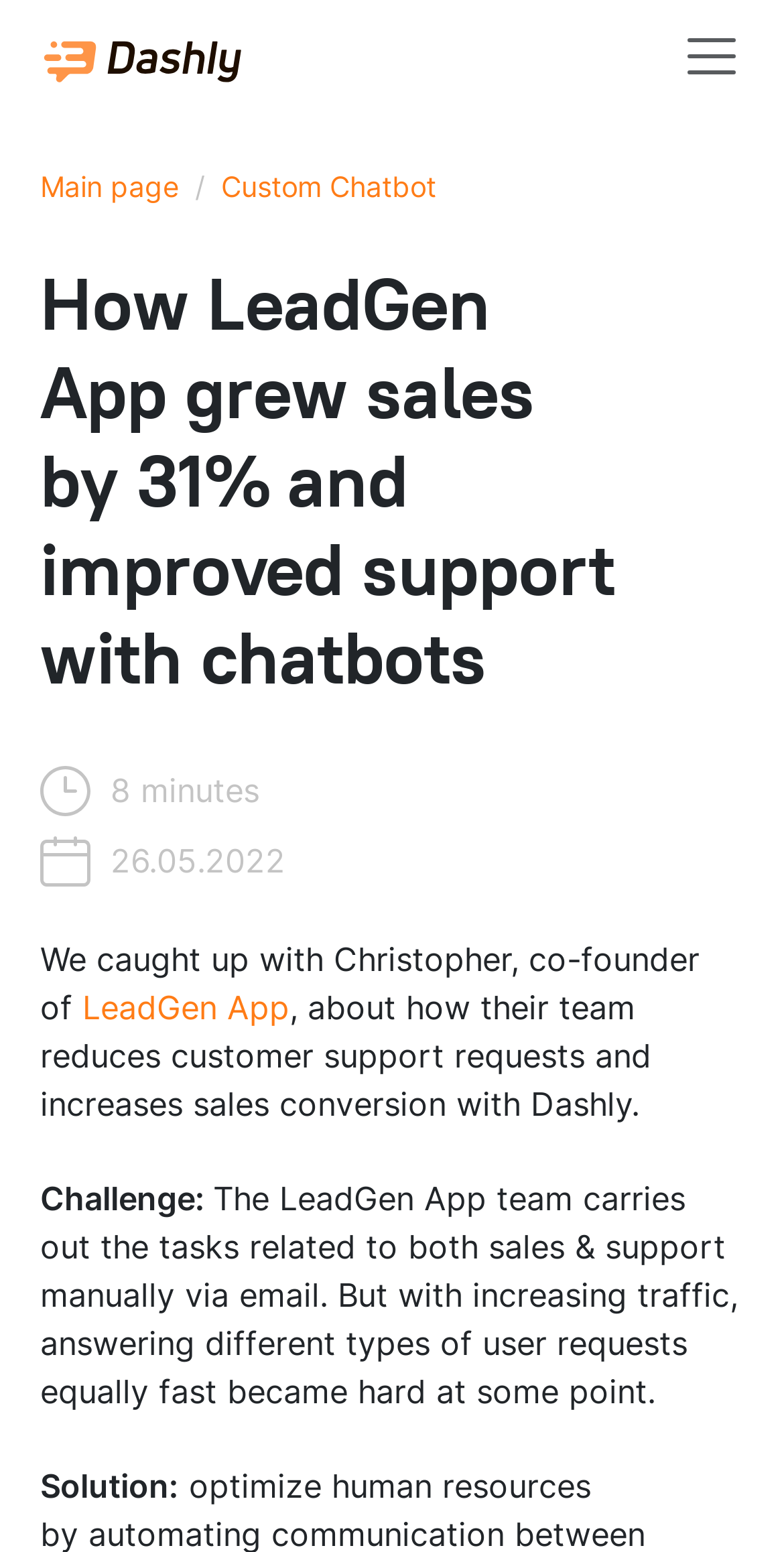What is the date when the story was published?
From the details in the image, answer the question comprehensively.

The answer can be found in the StaticText element with the text '26.05.2022'. This element is likely indicating the date when the story was published.